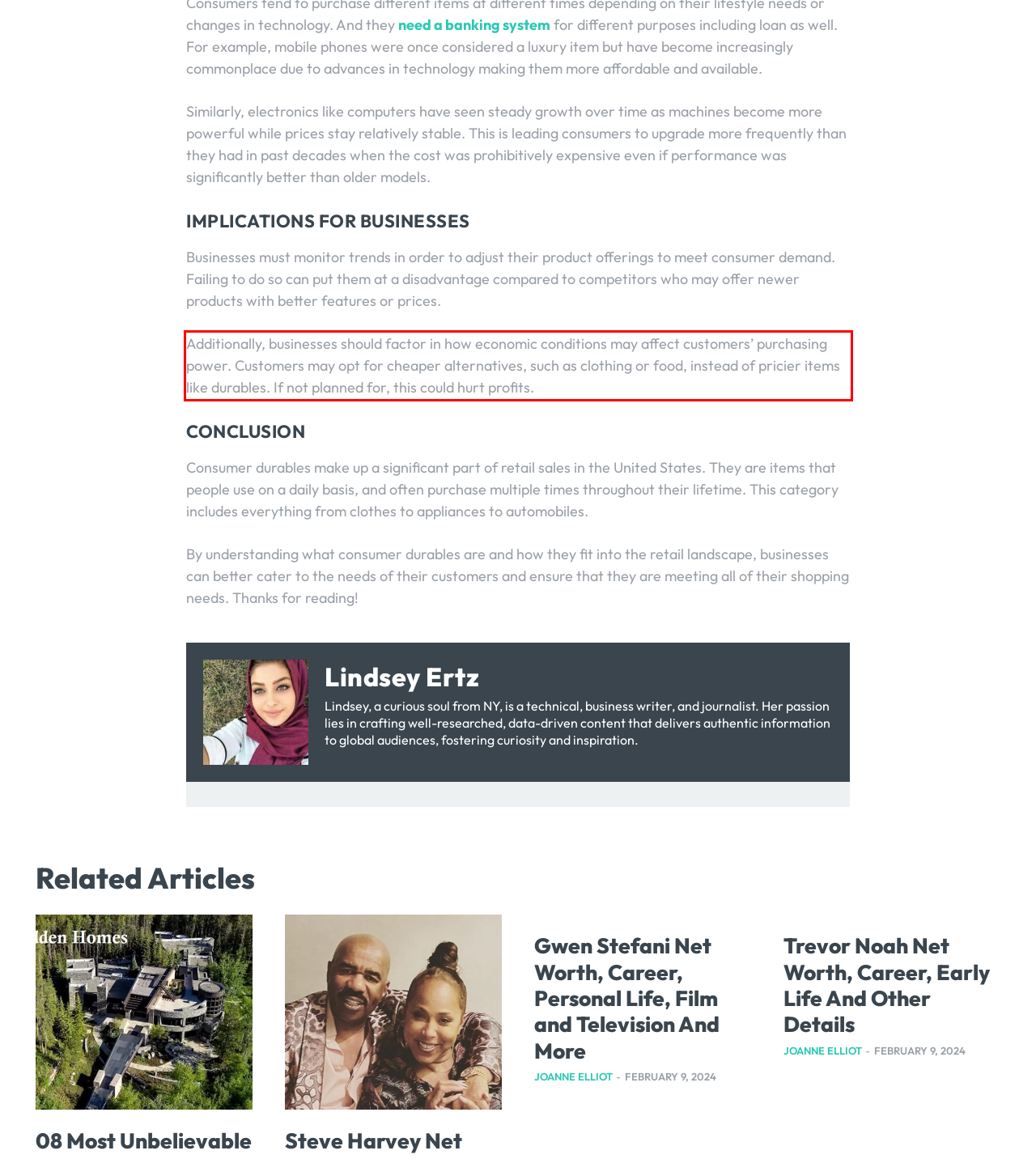You are given a screenshot of a webpage with a UI element highlighted by a red bounding box. Please perform OCR on the text content within this red bounding box.

Additionally, businesses should factor in how economic conditions may affect customers’ purchasing power. Customers may opt for cheaper alternatives, such as clothing or food, instead of pricier items like durables. If not planned for, this could hurt profits.